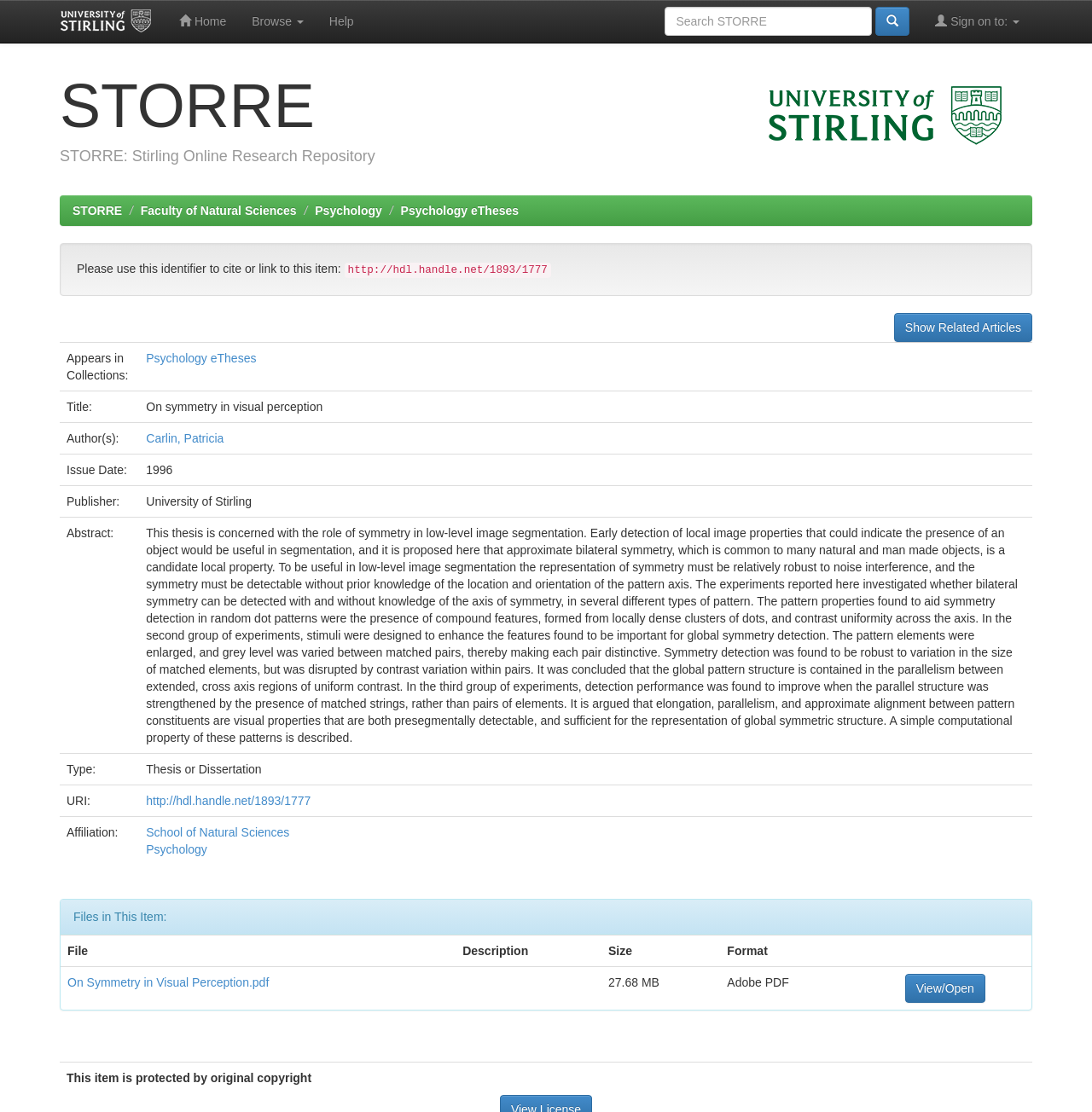Identify the bounding box coordinates of the element to click to follow this instruction: 'Show Related Articles'. Ensure the coordinates are four float values between 0 and 1, provided as [left, top, right, bottom].

[0.819, 0.281, 0.945, 0.307]